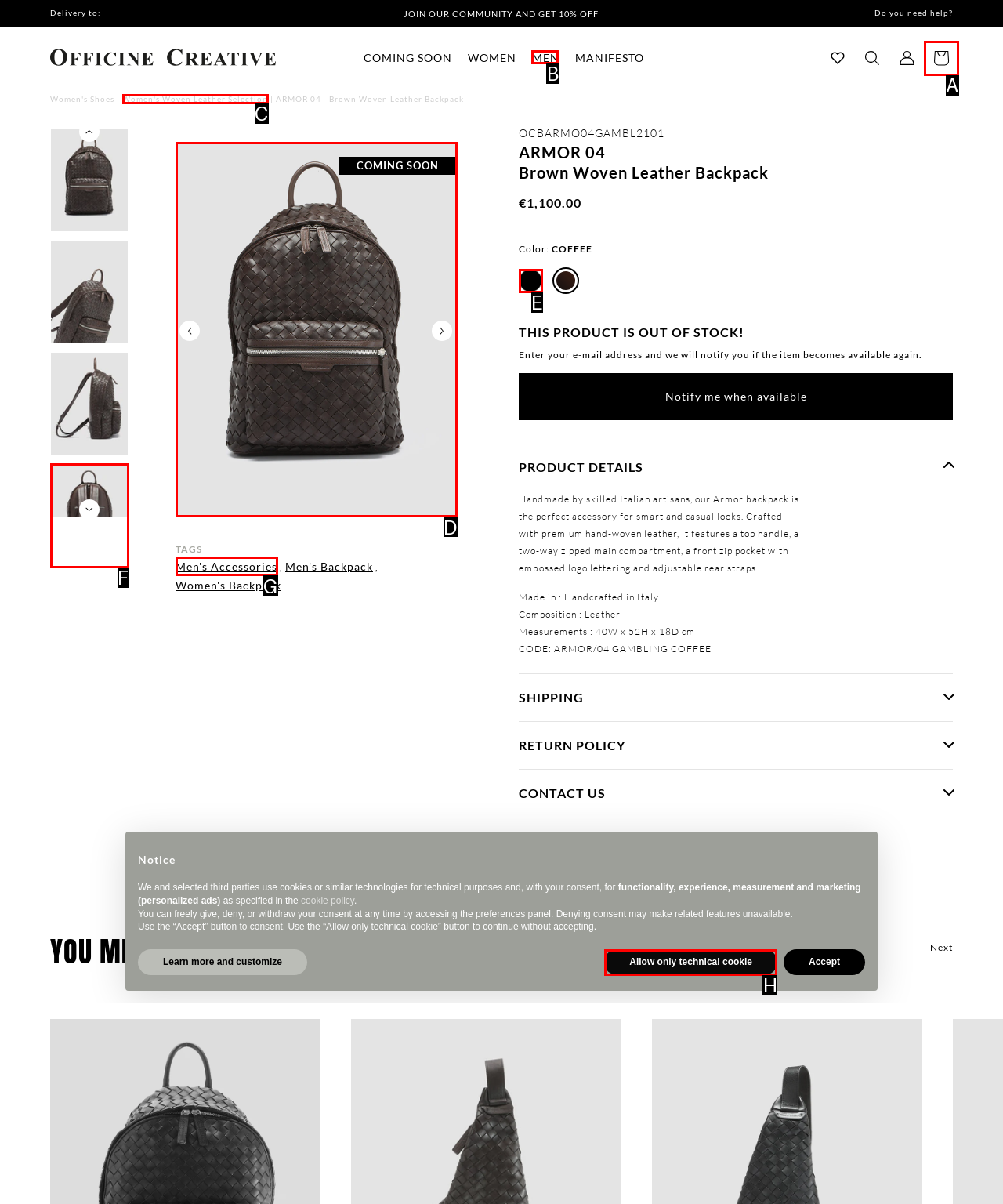Determine the letter of the UI element that will complete the task: Go to the 'MEN' section
Reply with the corresponding letter.

B